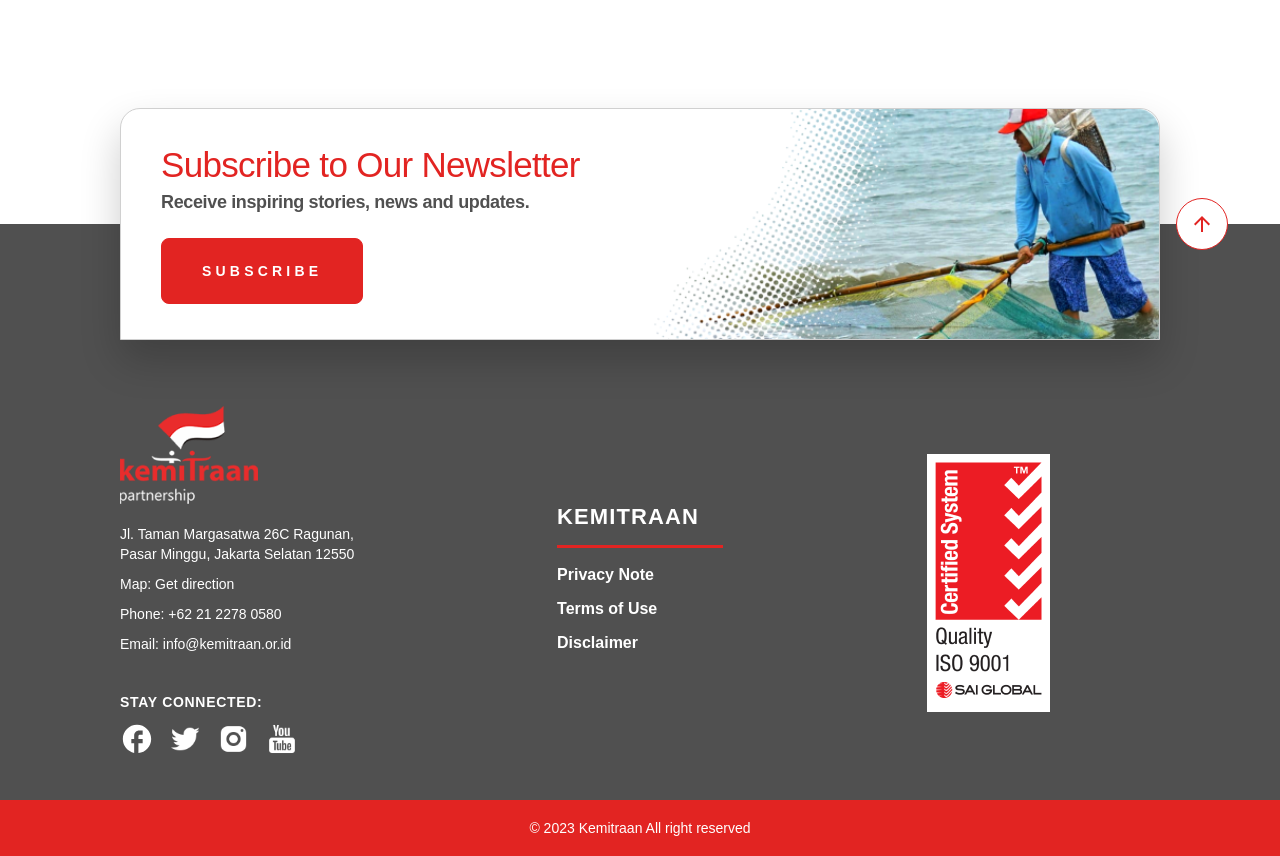Find the bounding box coordinates of the element's region that should be clicked in order to follow the given instruction: "Call the phone number". The coordinates should consist of four float numbers between 0 and 1, i.e., [left, top, right, bottom].

[0.131, 0.708, 0.22, 0.727]